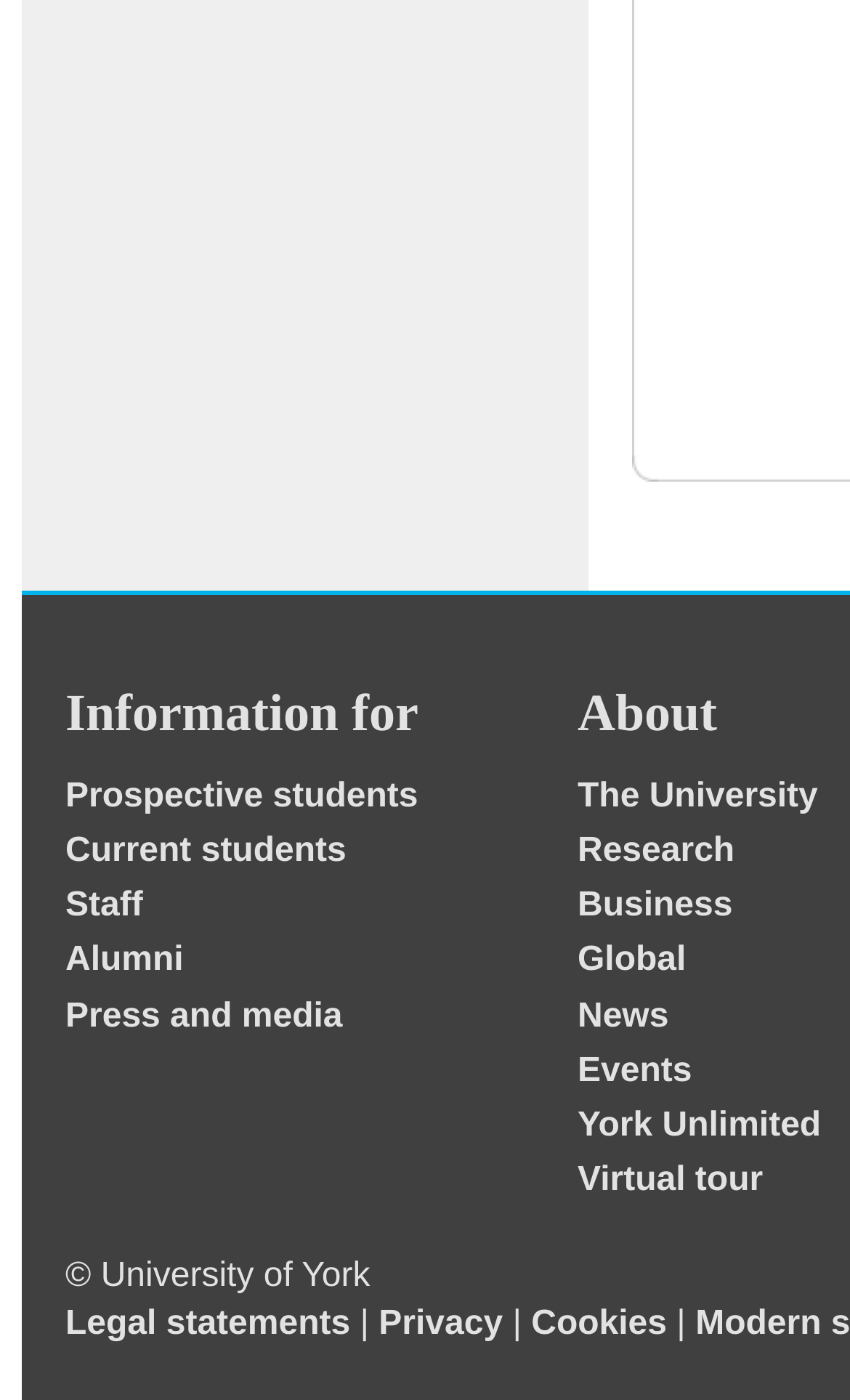Locate the bounding box coordinates of the element I should click to achieve the following instruction: "Check privacy policy".

[0.446, 0.932, 0.592, 0.959]